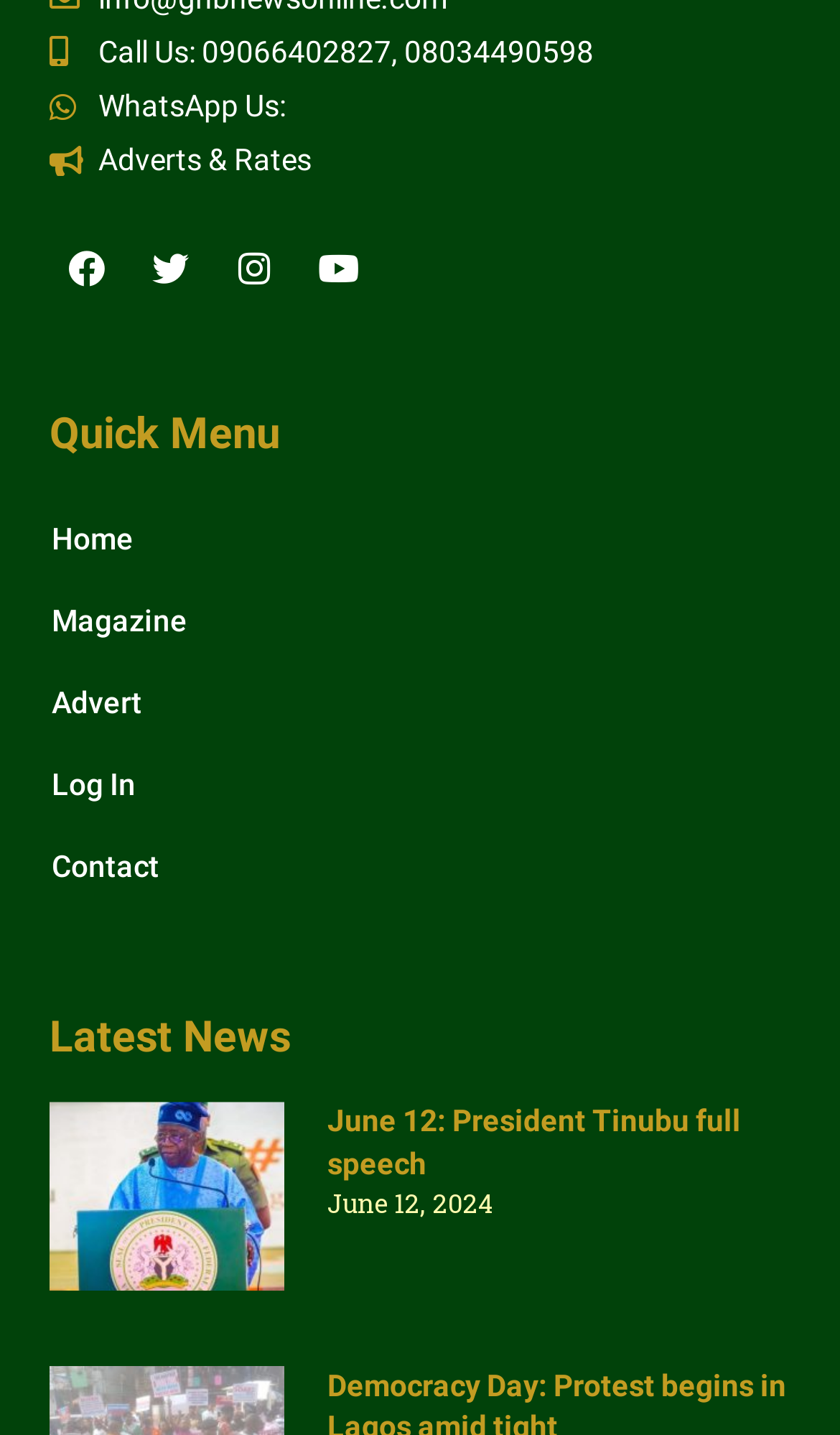What is the date of the latest news article?
Can you give a detailed and elaborate answer to the question?

I found the date of the latest news article by looking at the StaticText element that says 'June 12, 2024'.